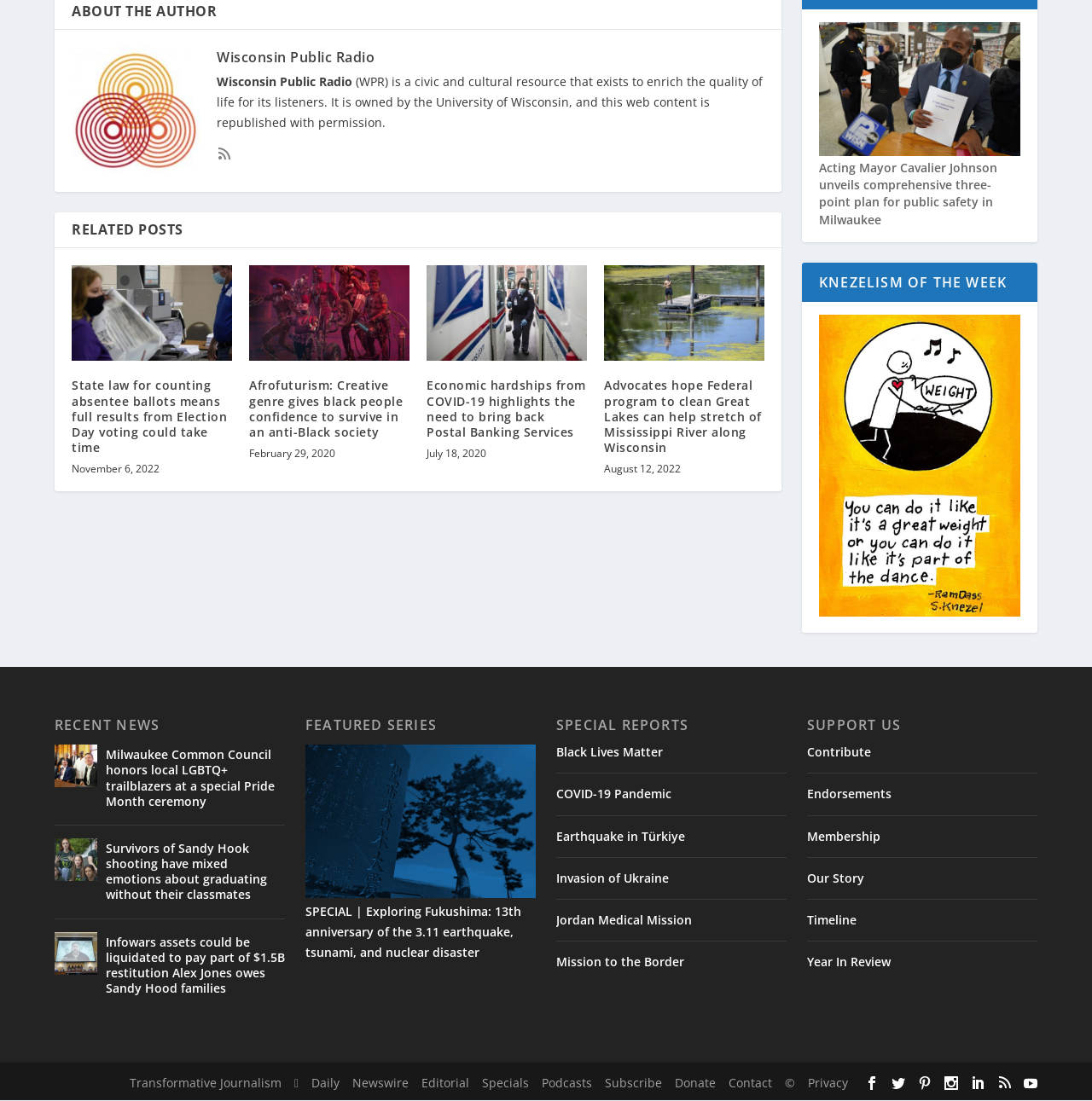How many special reports are listed?
Provide a thorough and detailed answer to the question.

The special reports are listed in the section titled 'SPECIAL REPORTS', and there are five reports listed: 'Black Lives Matter', 'COVID-19 Pandemic', 'Earthquake in Türkiye', 'Invasion of Ukraine', and 'Jordan Medical Mission'.